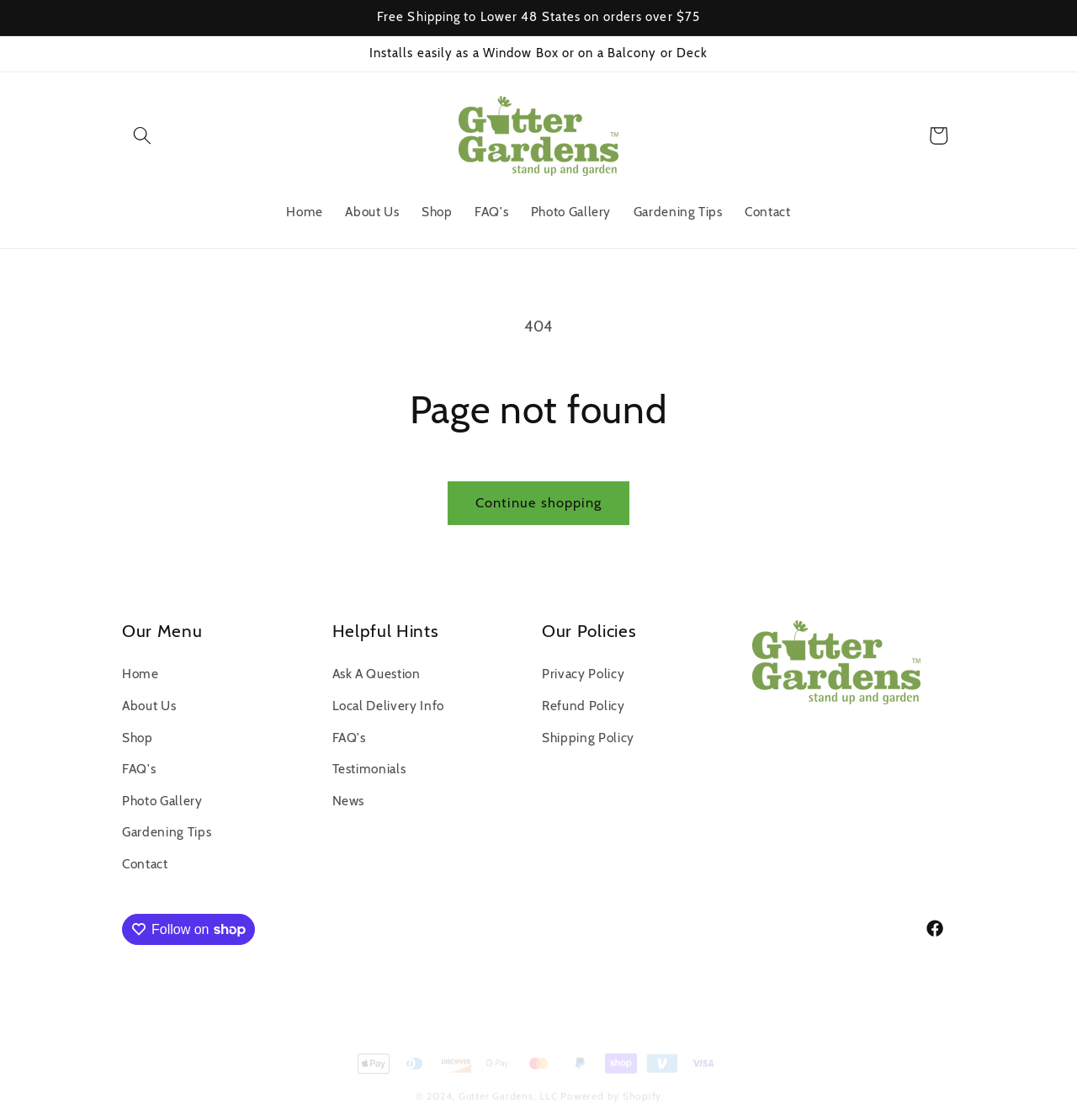Bounding box coordinates are specified in the format (top-left x, top-left y, bottom-right x, bottom-right y). All values are floating point numbers bounded between 0 and 1. Please provide the bounding box coordinate of the region this sentence describes: June 11, 2024

None